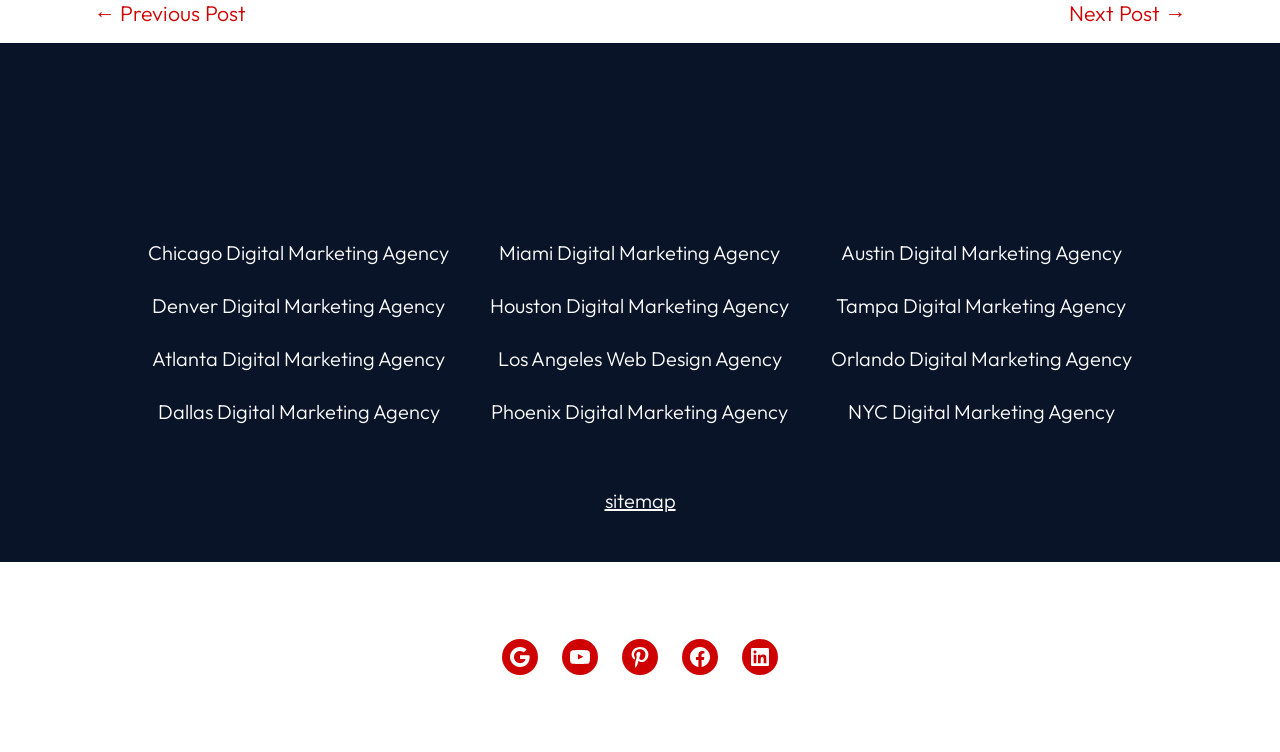Please specify the bounding box coordinates in the format (top-left x, top-left y, bottom-right x, bottom-right y), with all values as floating point numbers between 0 and 1. Identify the bounding box of the UI element described by: Pinterest

[0.486, 0.85, 0.514, 0.898]